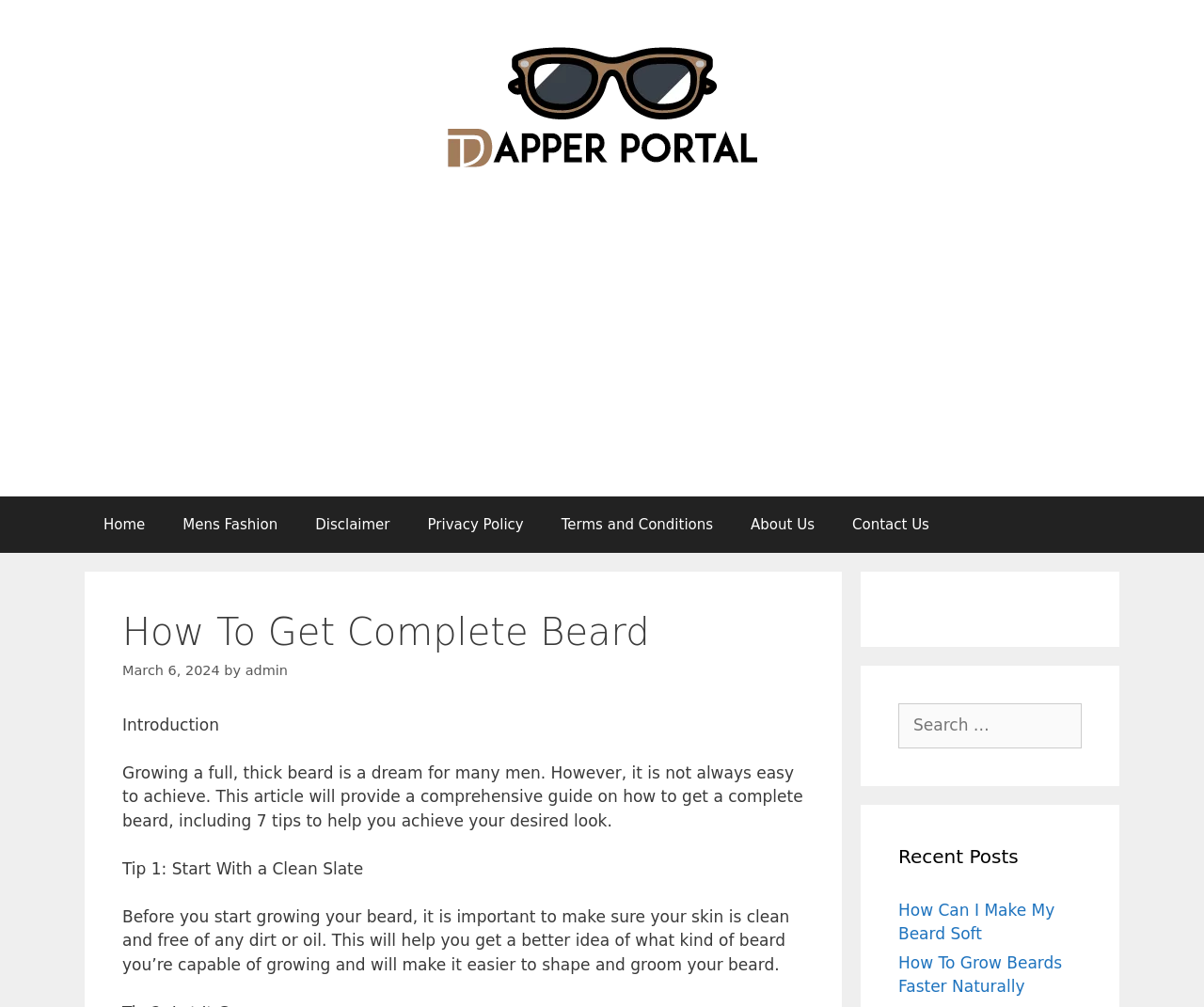Please find and report the bounding box coordinates of the element to click in order to perform the following action: "Contact us through email". The coordinates should be expressed as four float numbers between 0 and 1, in the format [left, top, right, bottom].

None